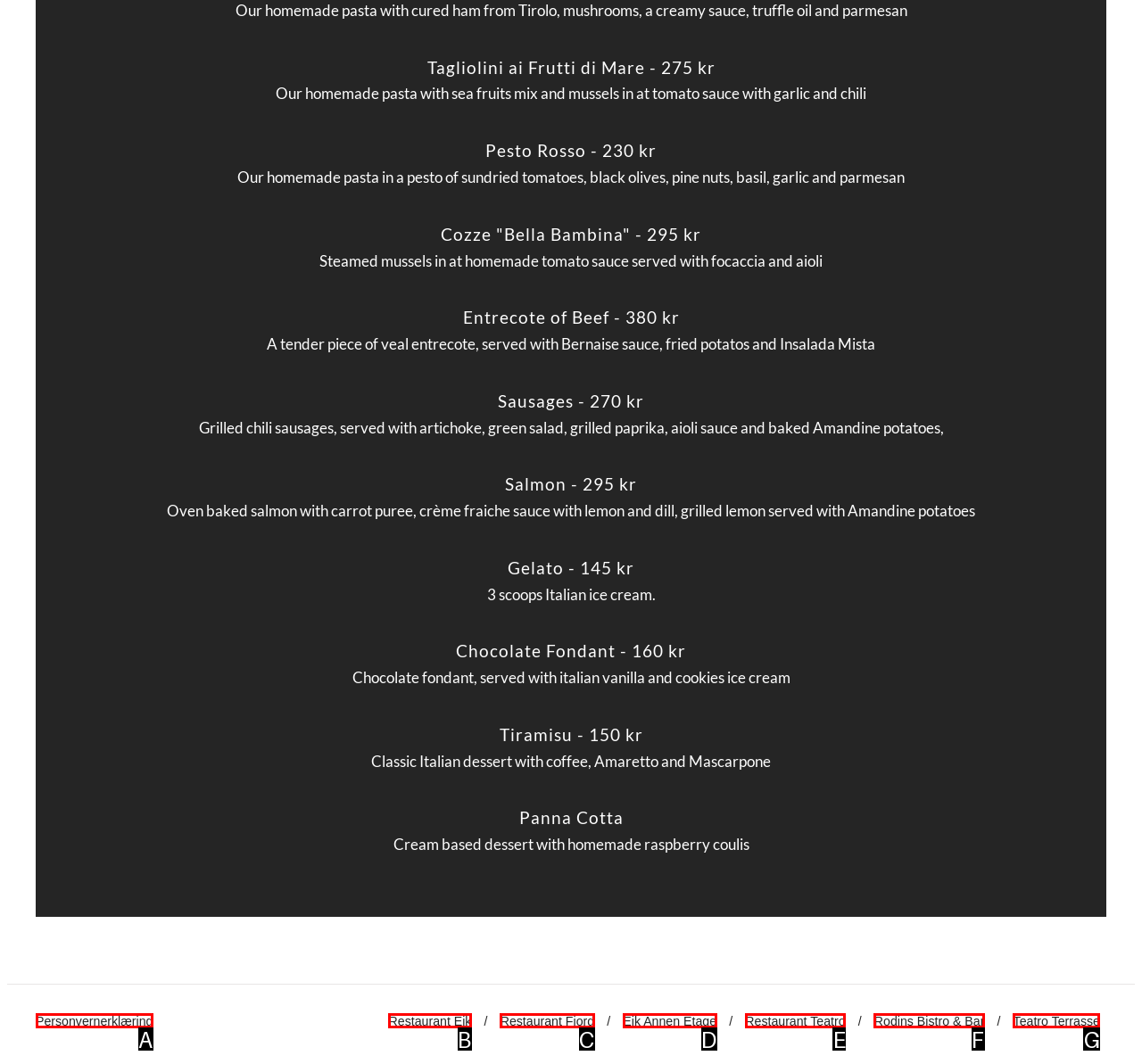Find the HTML element that matches the description: Rodins Bistro & Bar
Respond with the corresponding letter from the choices provided.

F